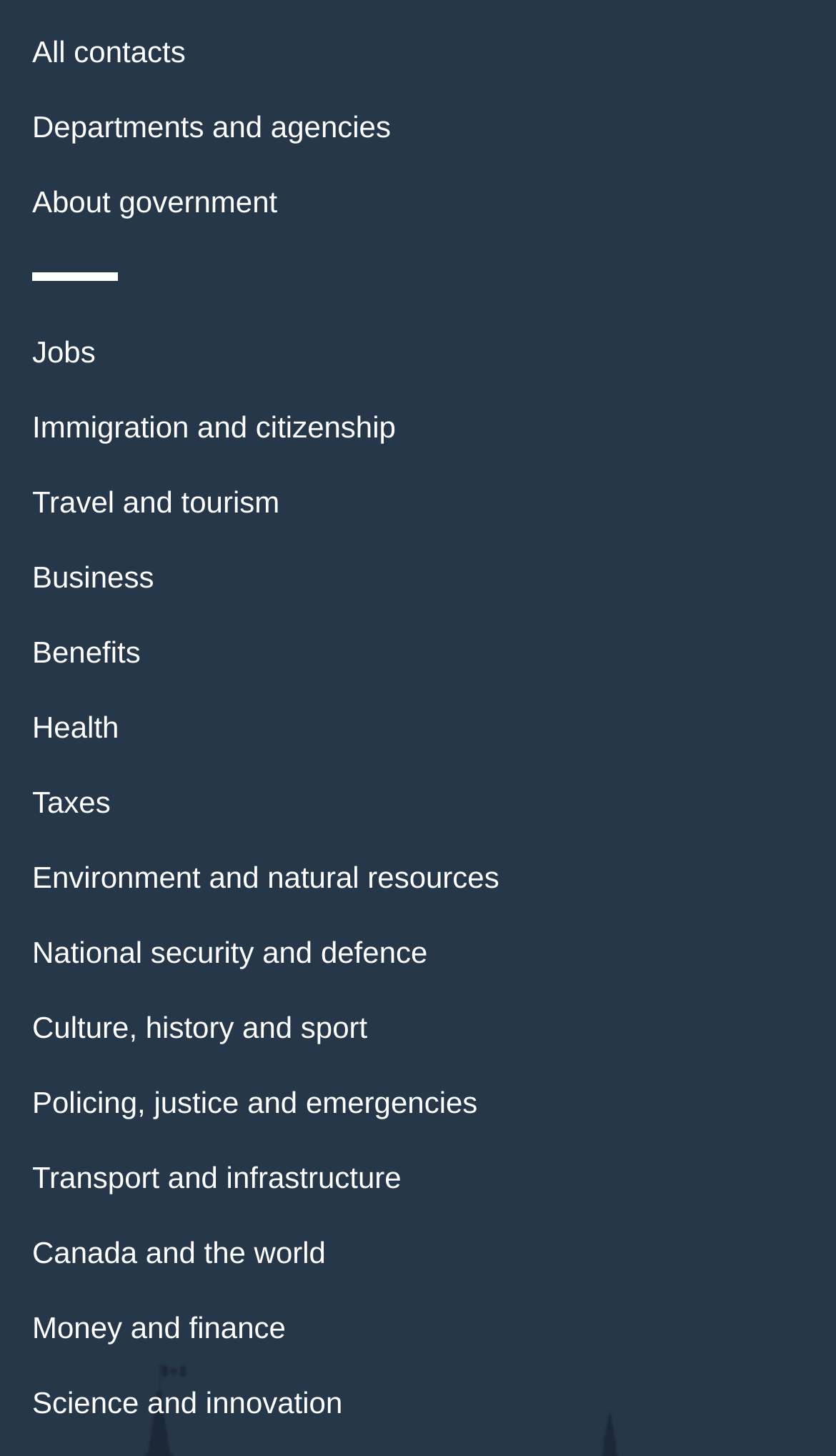What is the last link on the webpage?
Using the visual information, respond with a single word or phrase.

Science and innovation